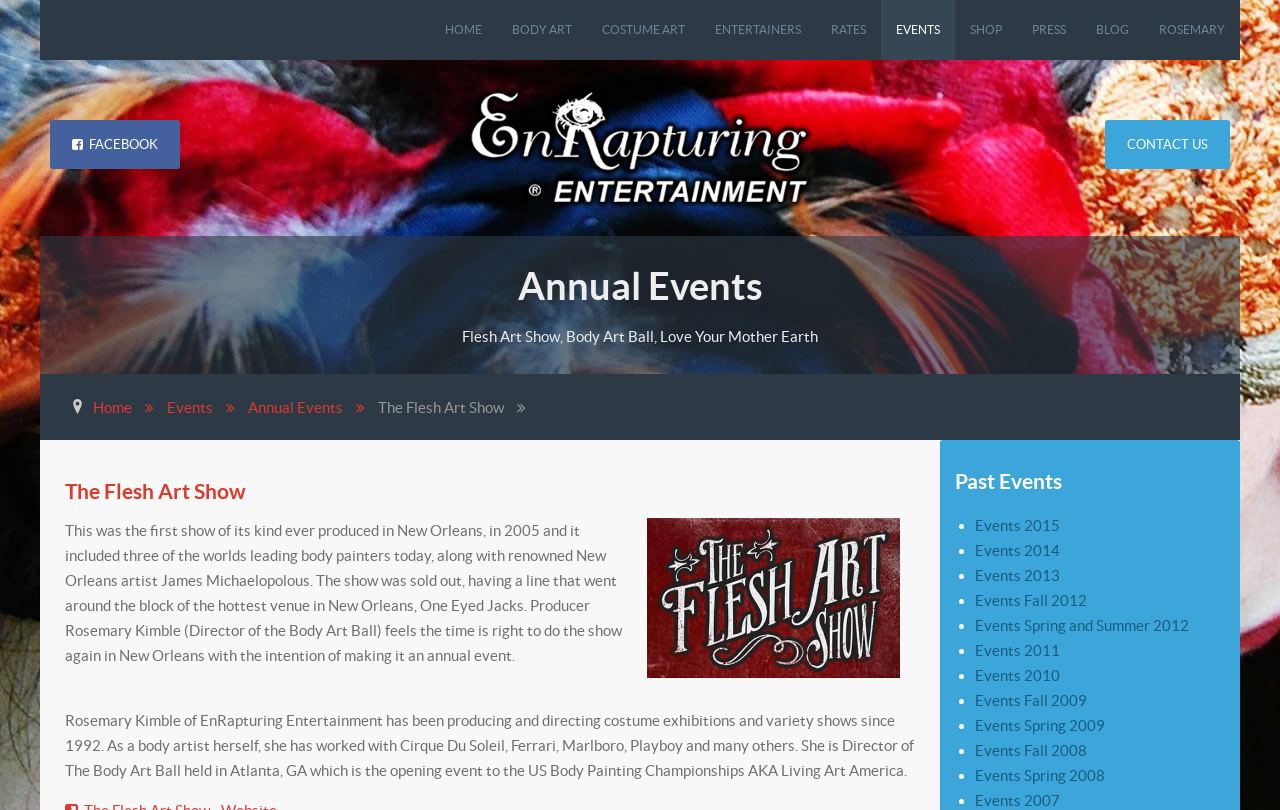Find the bounding box coordinates of the element I should click to carry out the following instruction: "Click on HOME".

[0.336, 0.0, 0.388, 0.074]